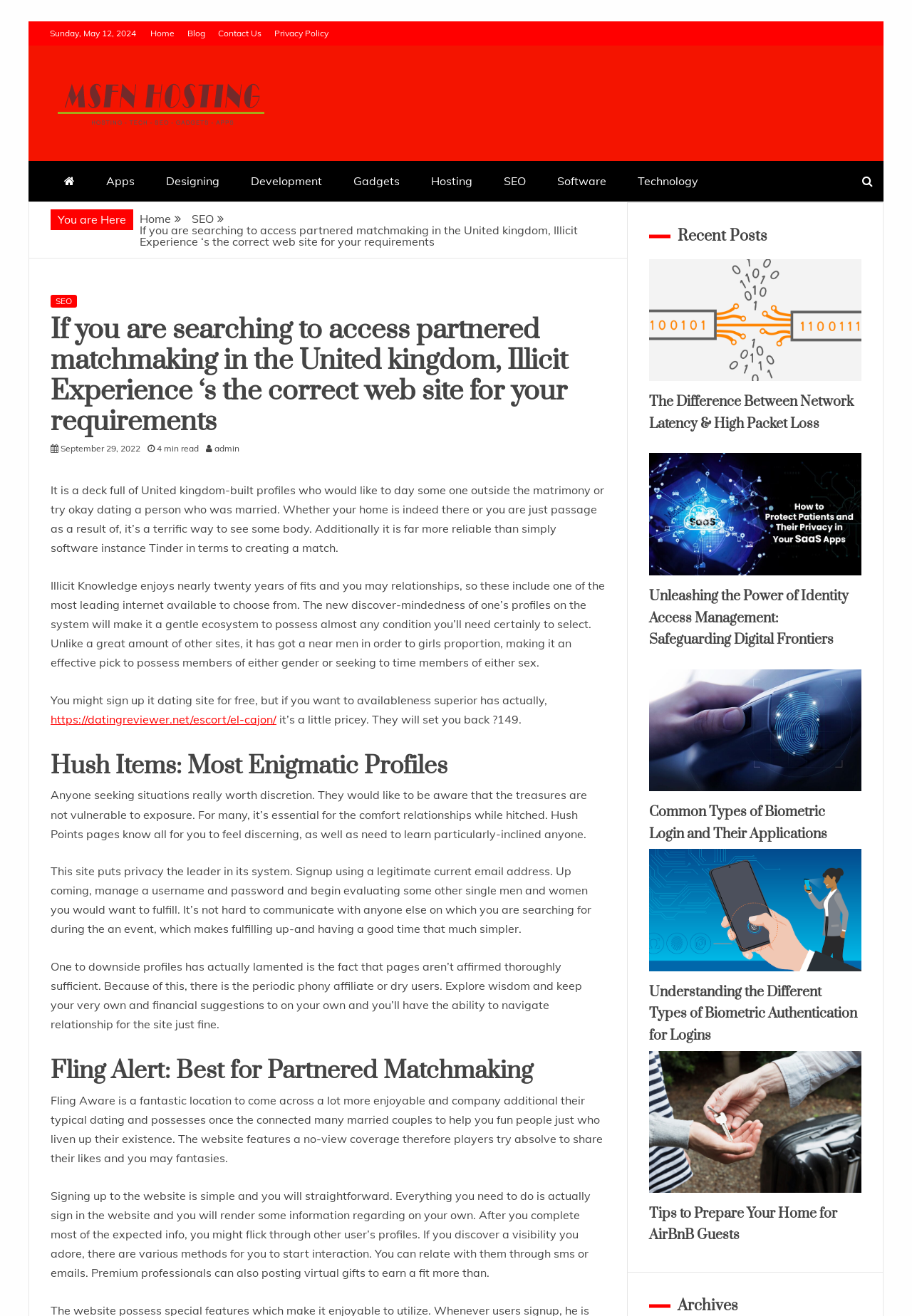Answer the following inquiry with a single word or phrase:
What is the topic of the article on the webpage?

Partnered matchmaking in the UK